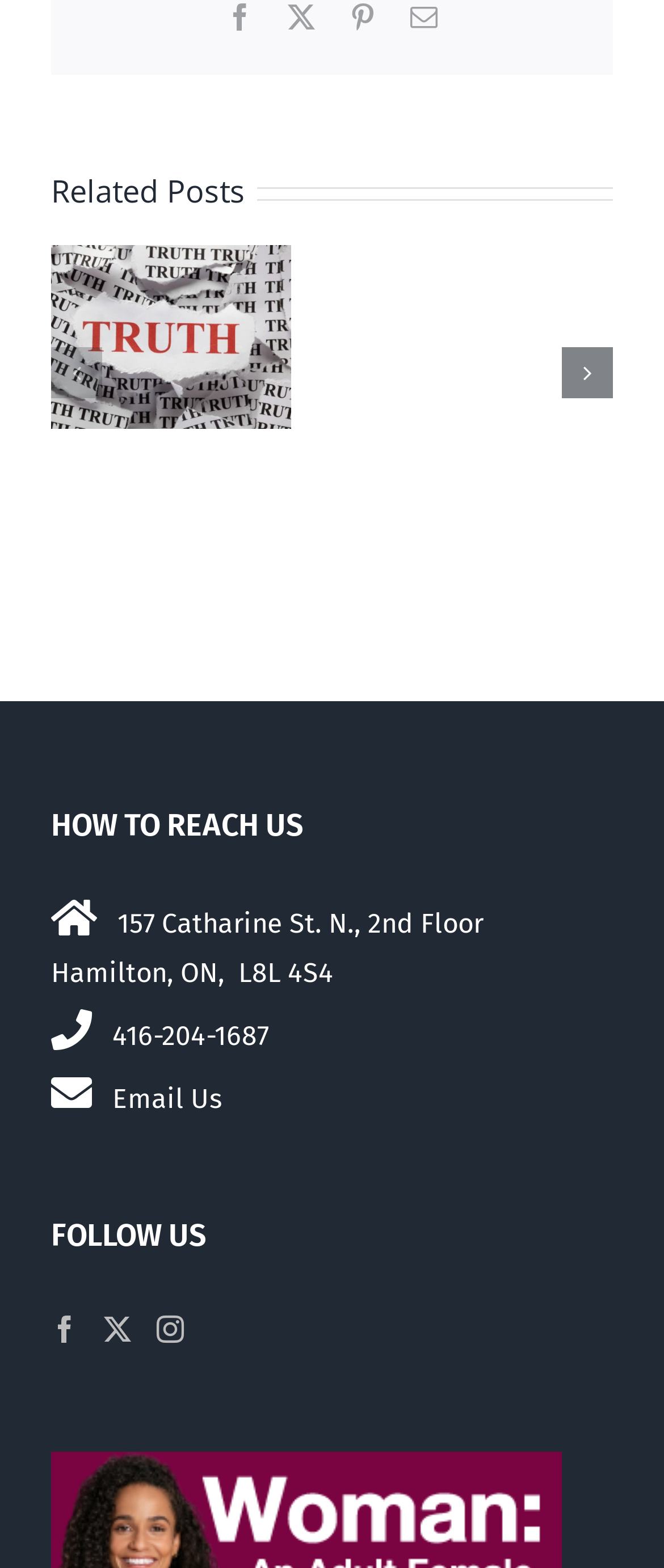Determine the bounding box of the UI element mentioned here: "aria-label="Instagram"". The coordinates must be in the format [left, top, right, bottom] with values ranging from 0 to 1.

[0.236, 0.839, 0.277, 0.857]